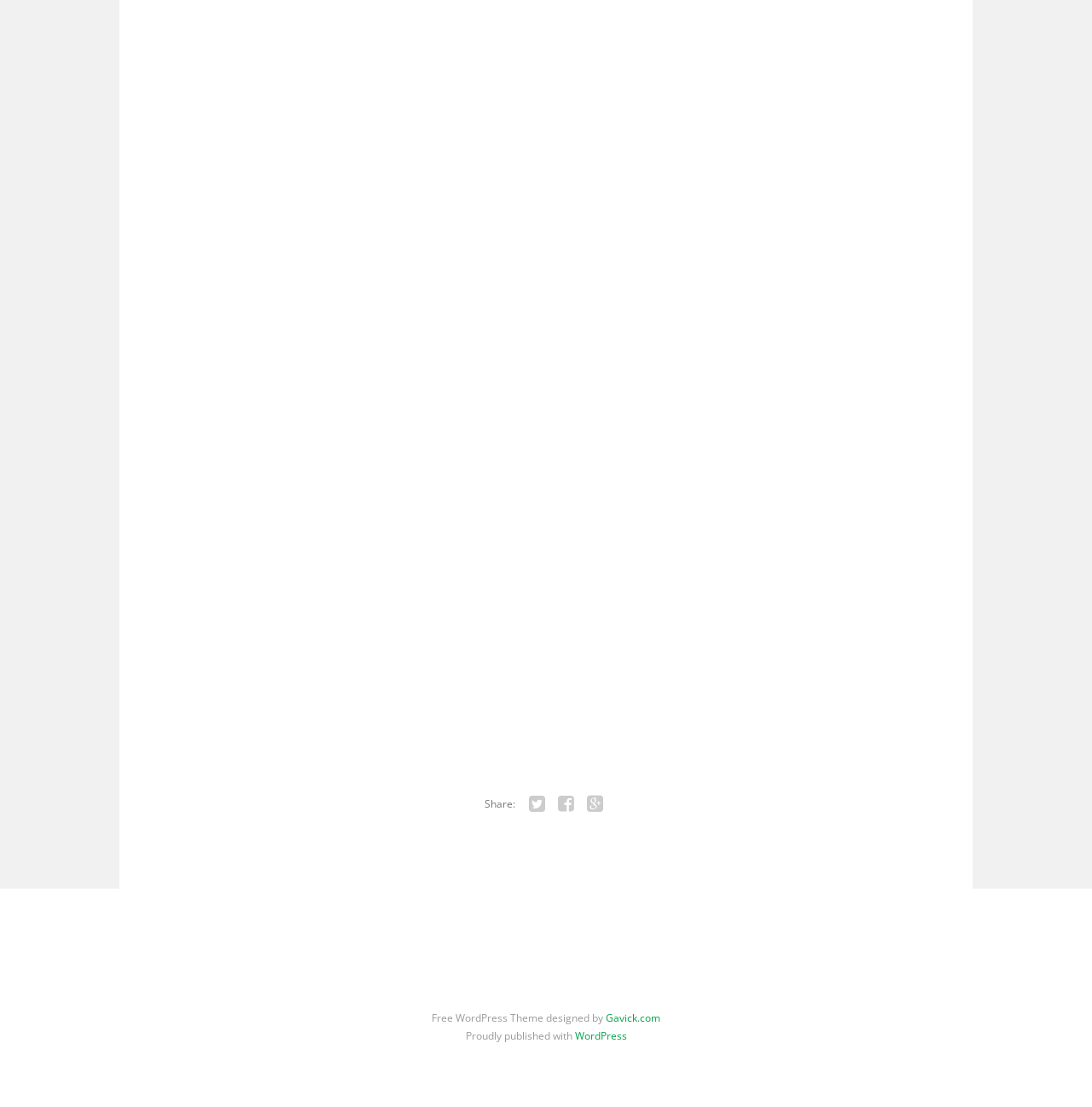Identify the bounding box coordinates for the element you need to click to achieve the following task: "Check Contact Us". Provide the bounding box coordinates as four float numbers between 0 and 1, in the form [left, top, right, bottom].

[0.569, 0.831, 0.586, 0.856]